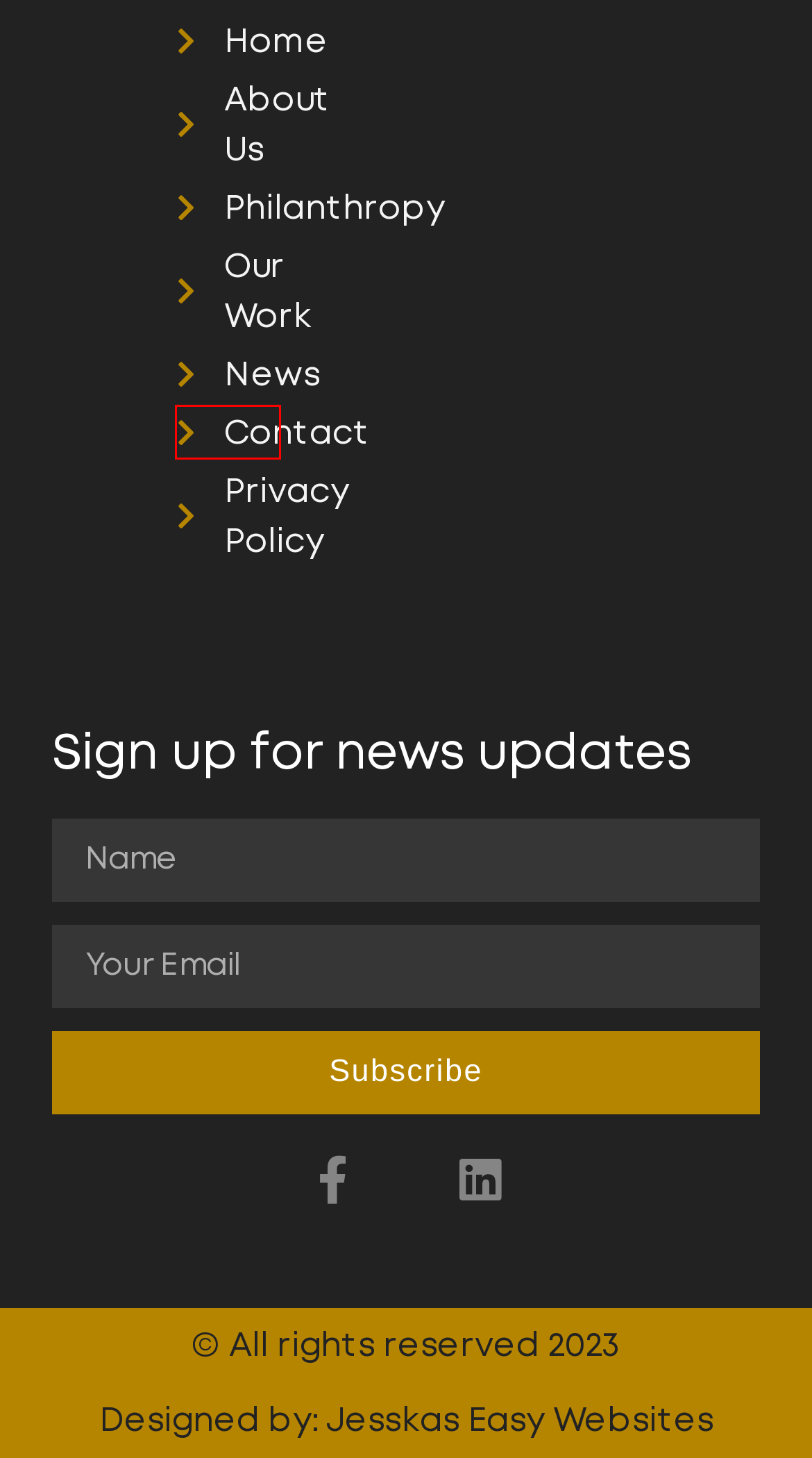You have a screenshot of a webpage where a red bounding box highlights a specific UI element. Identify the description that best matches the resulting webpage after the highlighted element is clicked. The choices are:
A. Contact Calvert Technologies Today
B. About Us - Calvert Technologies
C. Privacy Policy - Calvert Technologies
D. Philanthropy - Calvert Technologies
E. How to shop safely online - Calvert Technologies
F. Calvert Technologies - Leveraging Technology for Transformation
G. Recent Projects at Calvert Technologies
H. Credential stuffing - What is is and why you should care - Calvert Technologies

A